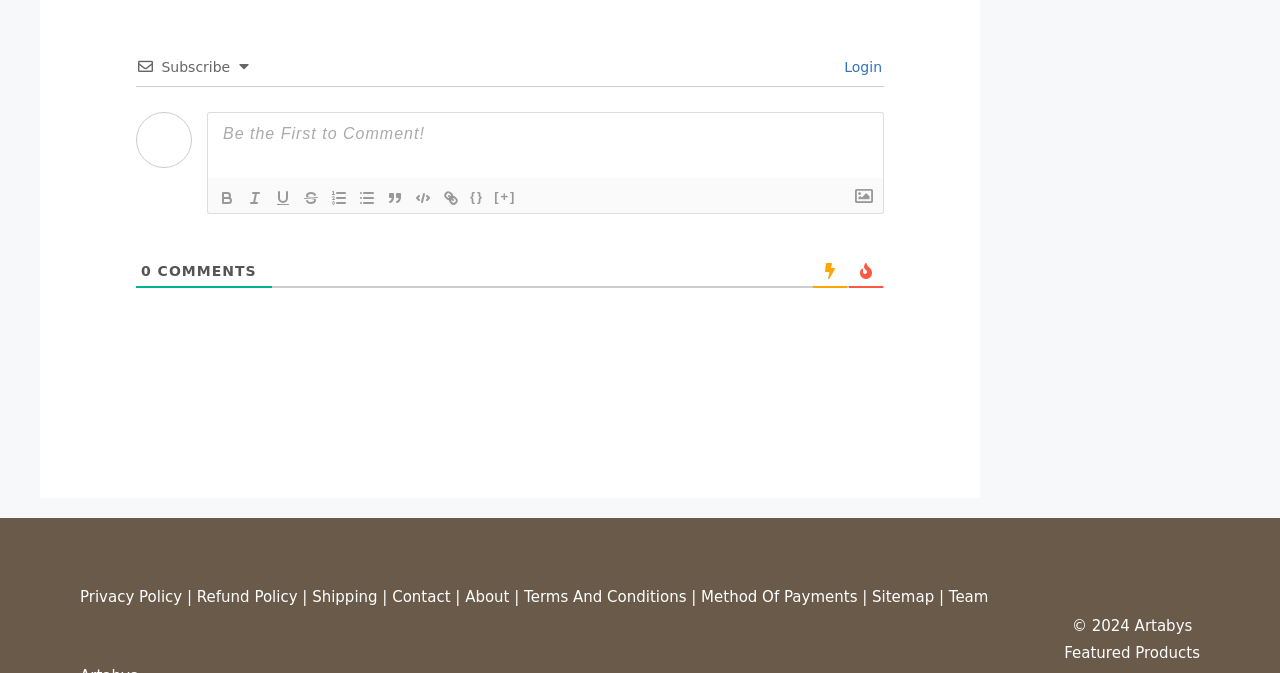Provide a one-word or short-phrase answer to the question:
What is the image next to the 'Login' link?

guest